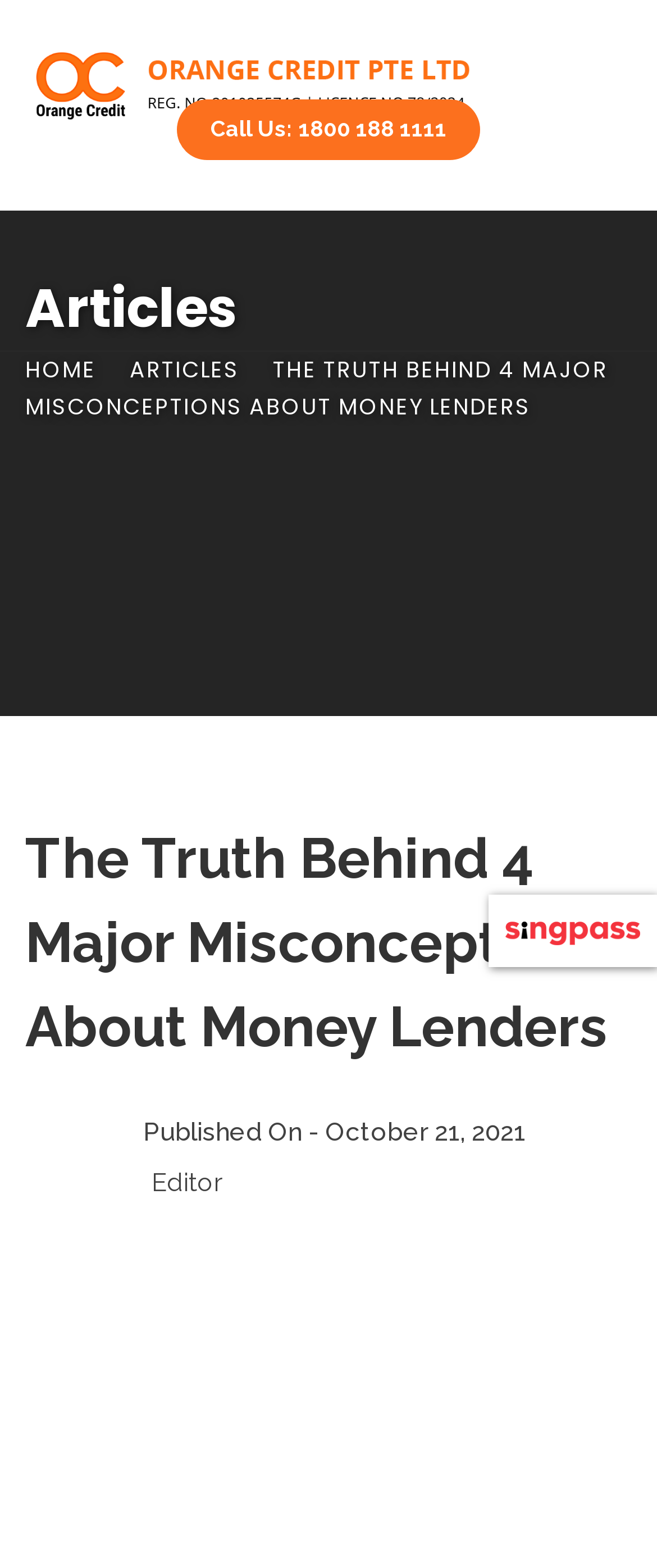What is the category of the current article?
Please respond to the question with a detailed and informative answer.

I determined the category by examining the StaticText element with the text 'Articles' which is located near the top of the webpage, suggesting that the current article belongs to this category.